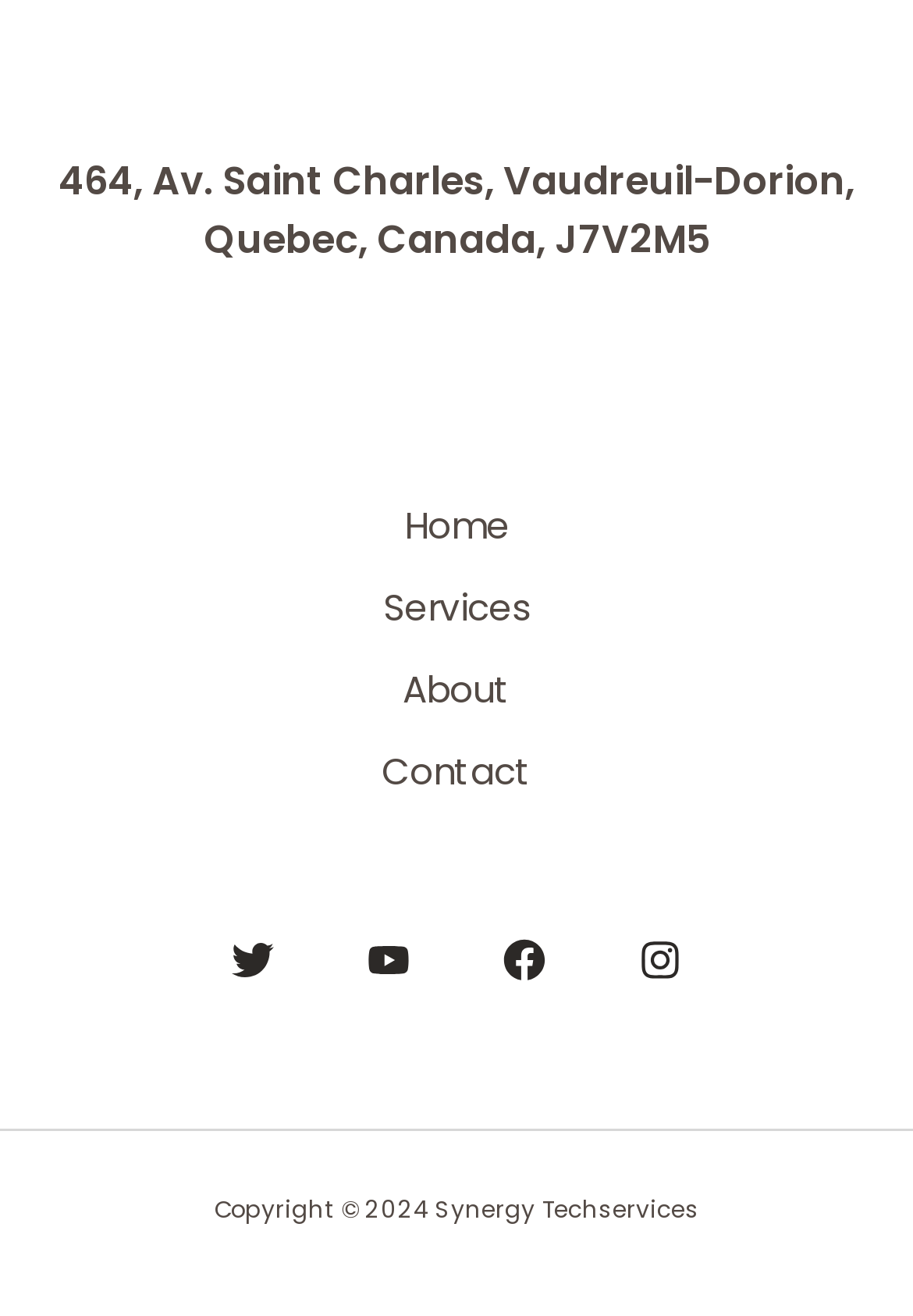Please reply to the following question using a single word or phrase: 
How many social media links are present on the webpage?

4